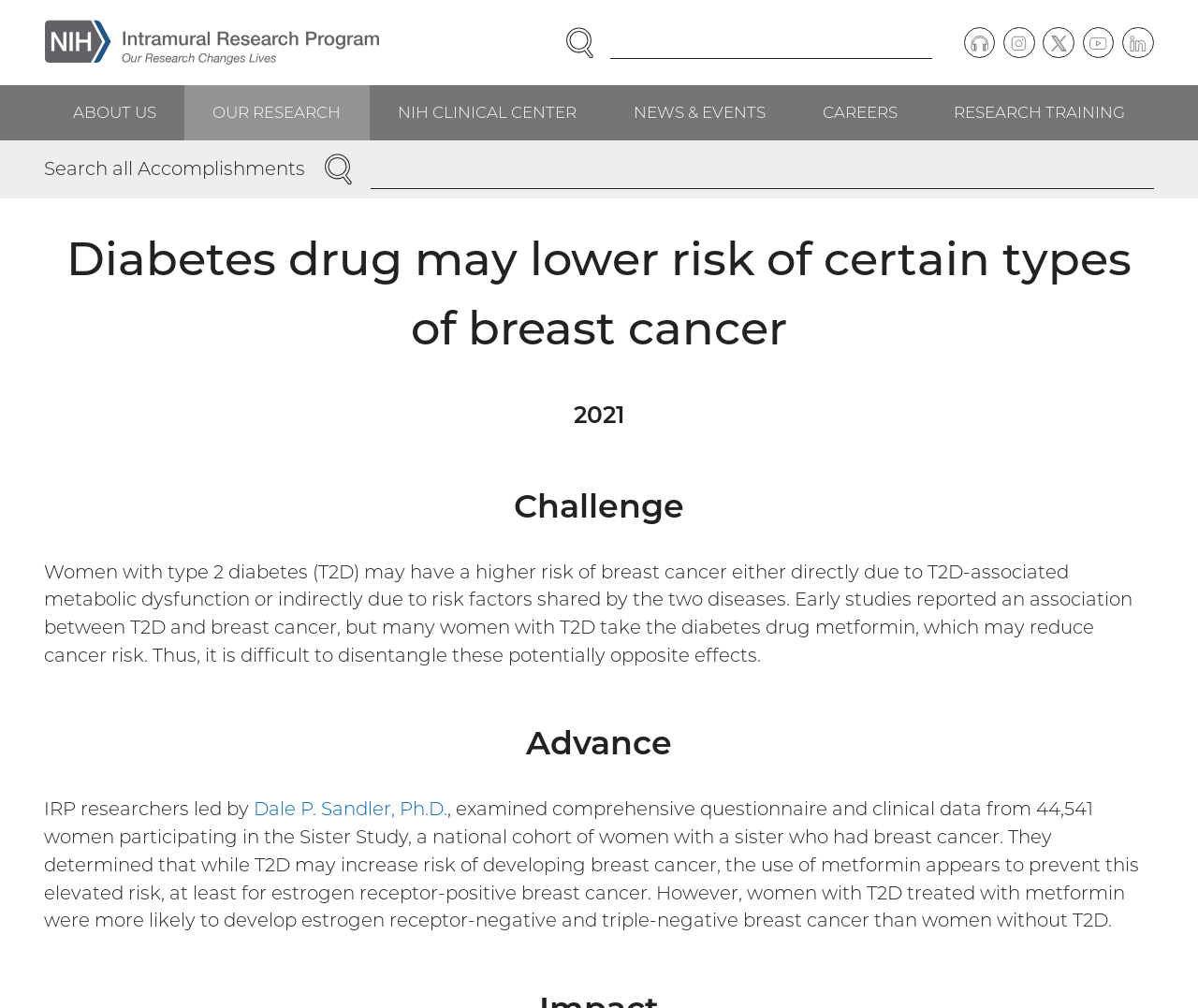What type of breast cancer may be prevented by metformin?
Examine the screenshot and reply with a single word or phrase.

Estrogen receptor-positive breast cancer